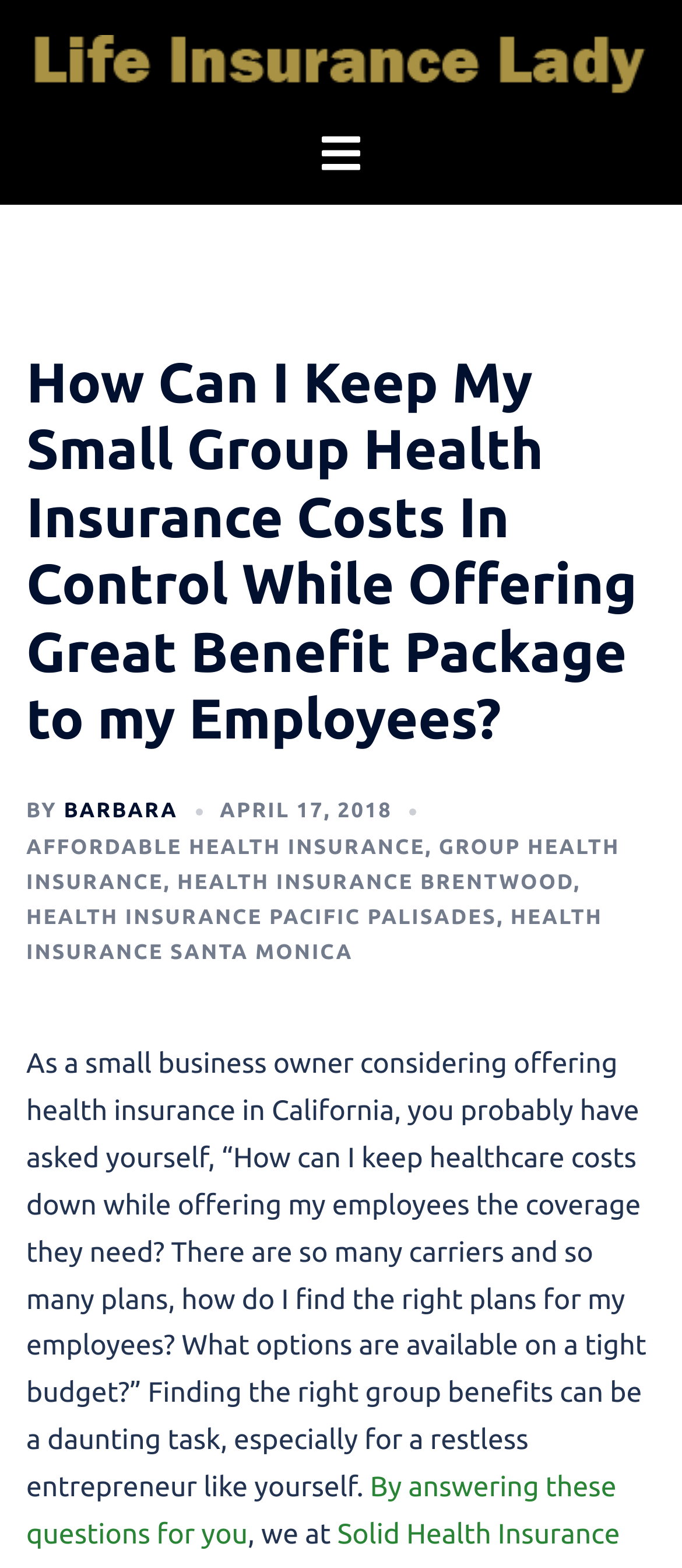Identify the bounding box for the given UI element using the description provided. Coordinates should be in the format (top-left x, top-left y, bottom-right x, bottom-right y) and must be between 0 and 1. Here is the description: Affordable Health Insurance

[0.038, 0.533, 0.623, 0.547]